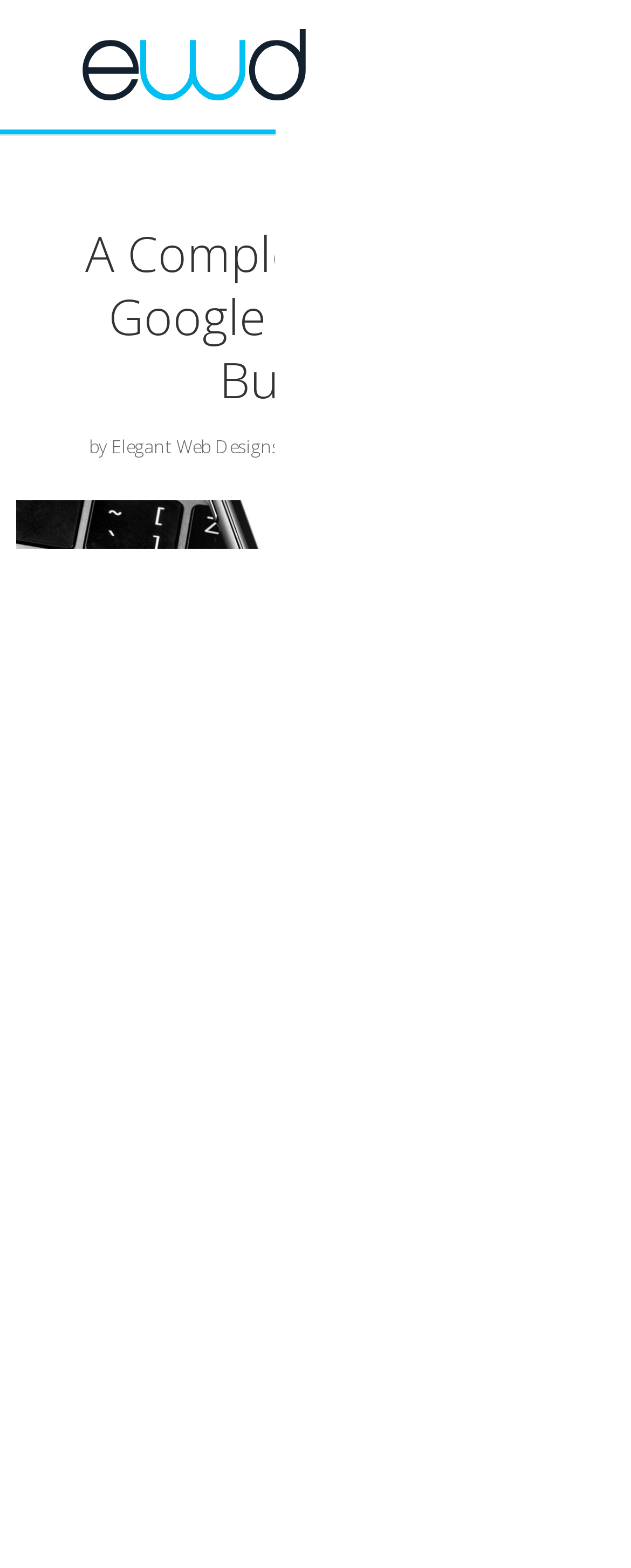Can you determine the main header of this webpage?

A Complete Guide to Google Ads & Your Business